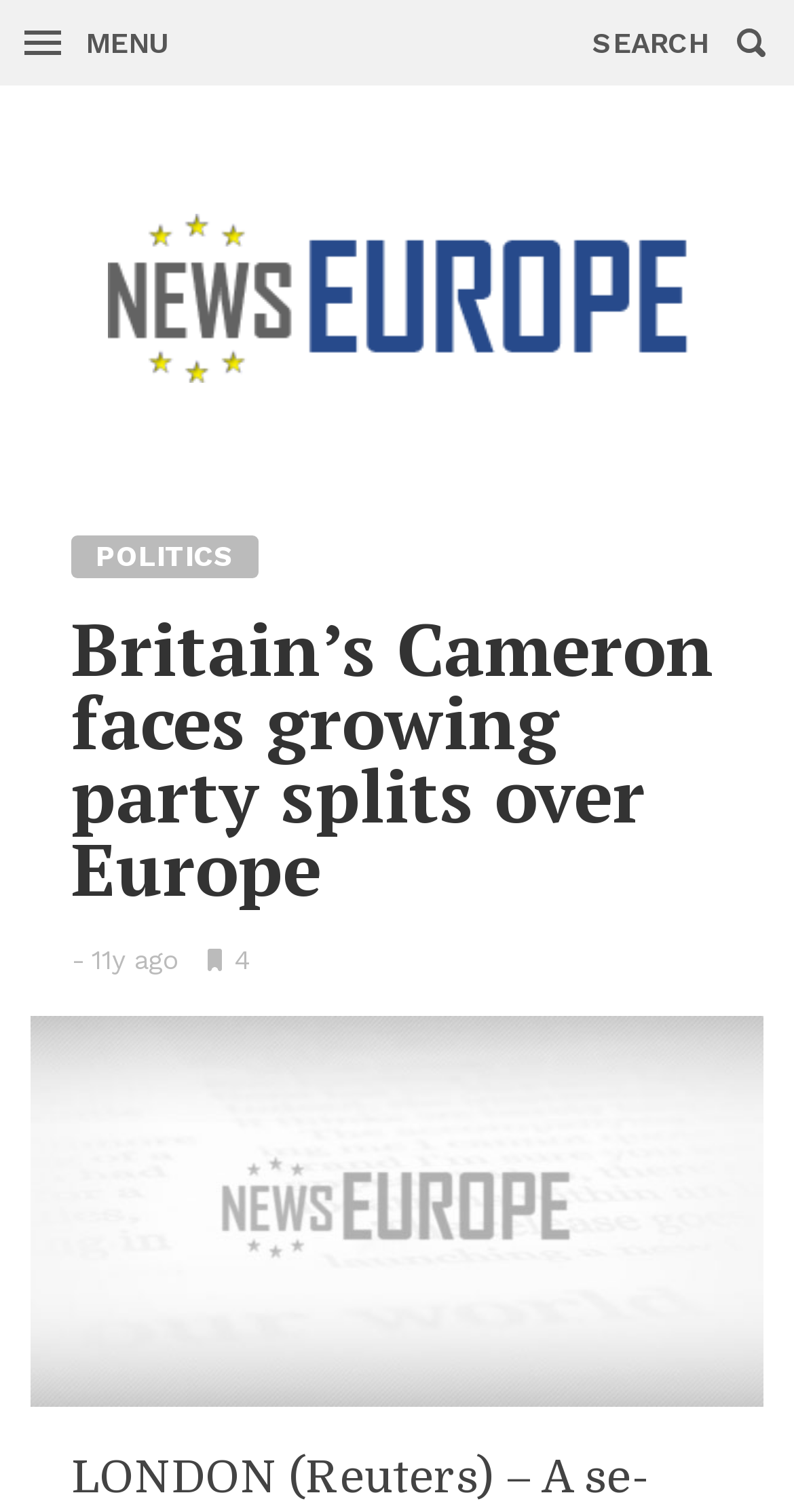Produce a meticulous description of the webpage.

The webpage appears to be a news article page, with a focus on European politics. At the top left, there is a menu button labeled "MENU", accompanied by a "CLOSE" button. On the top right, there is a search bar with a "SEARCH" label and a search button. An icon is placed to the right of the search button.

Below the search bar, there is a horizontal link bar with a link labeled "News from Europe - The latest news of European Union", accompanied by an image. This link bar spans almost the entire width of the page.

Underneath the link bar, there is a section with a "POLITICS" label, followed by a link with no text. The main article title, "Britain’s Cameron faces growing party splits over Europe", is displayed prominently in a large font size. The article title is positioned above a timestamp, which indicates that the article was published 11 years ago.

To the right of the timestamp, there is an image, and below it, a label "• Bookmarks:" with a number "4" indicating the number of bookmarks. The main article content is displayed below, accompanied by a large figure that spans almost the entire width of the page.